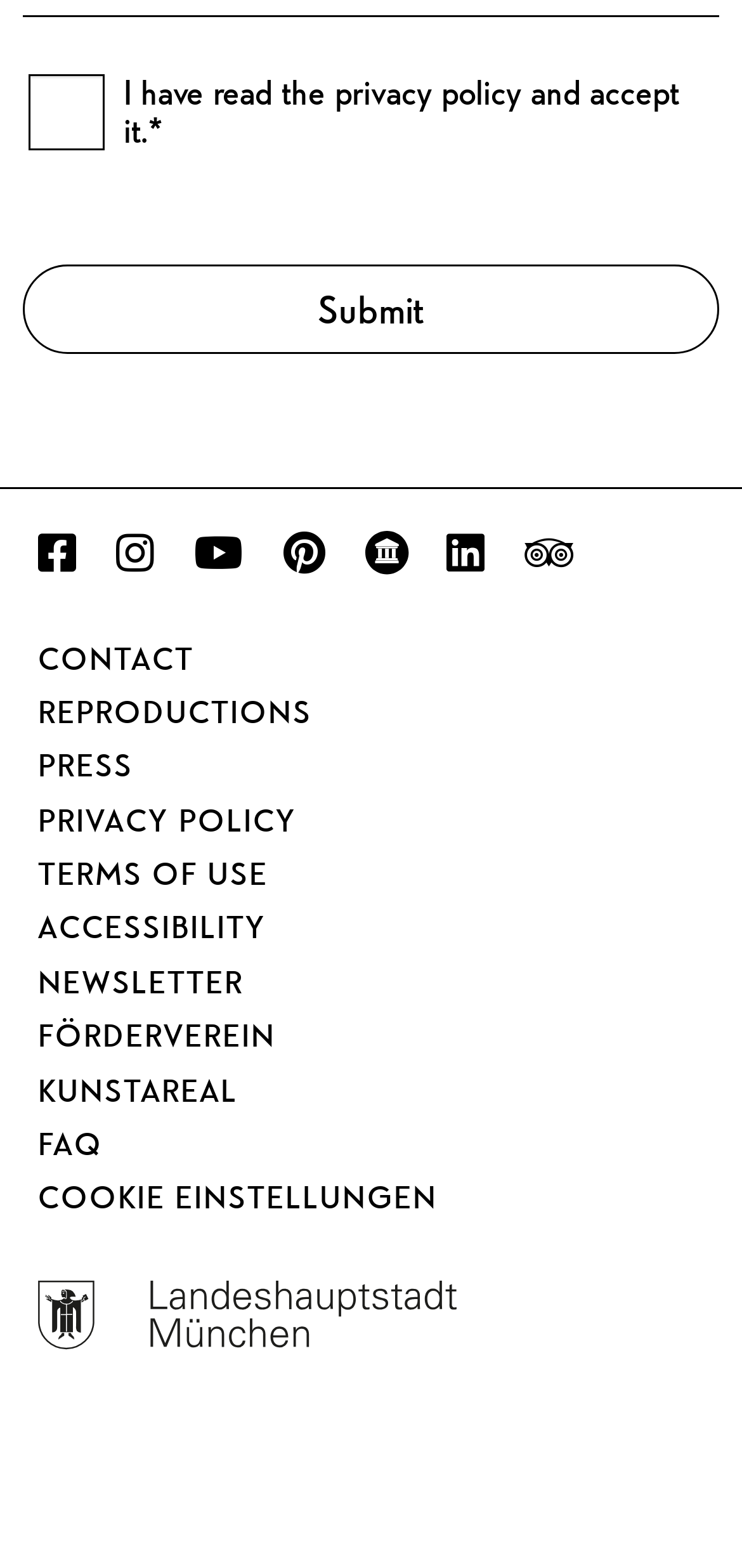Identify the bounding box coordinates of the clickable region required to complete the instruction: "Check the privacy policy checkbox". The coordinates should be given as four float numbers within the range of 0 and 1, i.e., [left, top, right, bottom].

[0.005, 0.047, 0.038, 0.063]